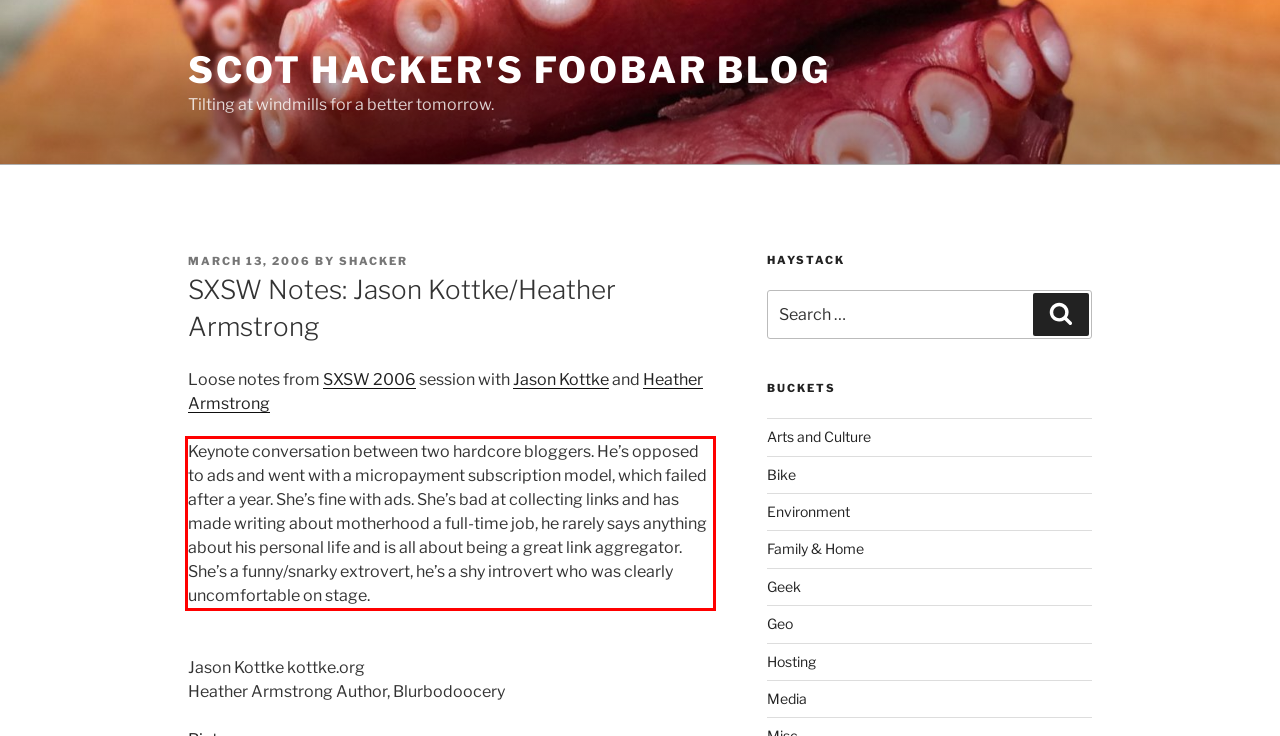Analyze the screenshot of the webpage and extract the text from the UI element that is inside the red bounding box.

Keynote conversation between two hardcore bloggers. He’s opposed to ads and went with a micropayment subscription model, which failed after a year. She’s fine with ads. She’s bad at collecting links and has made writing about motherhood a full-time job, he rarely says anything about his personal life and is all about being a great link aggregator. She’s a funny/snarky extrovert, he’s a shy introvert who was clearly uncomfortable on stage.